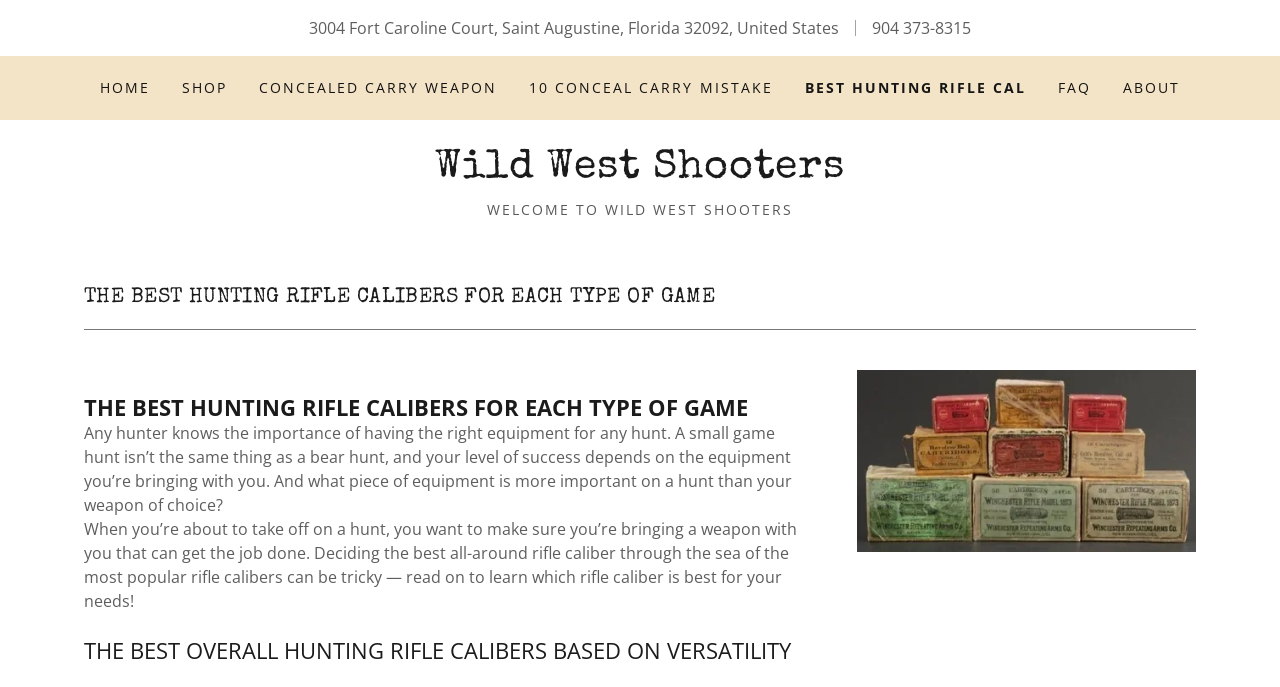How many links are in the main navigation menu?
Offer a detailed and full explanation in response to the question.

I counted the number of link elements in the main navigation menu, which are HOME, SHOP, CONCEALED CARRY WEAPON, 10 CONCEAL CARRY MISTAKE, BEST HUNTING RIFLE CAL, FAQ, and ABOUT.